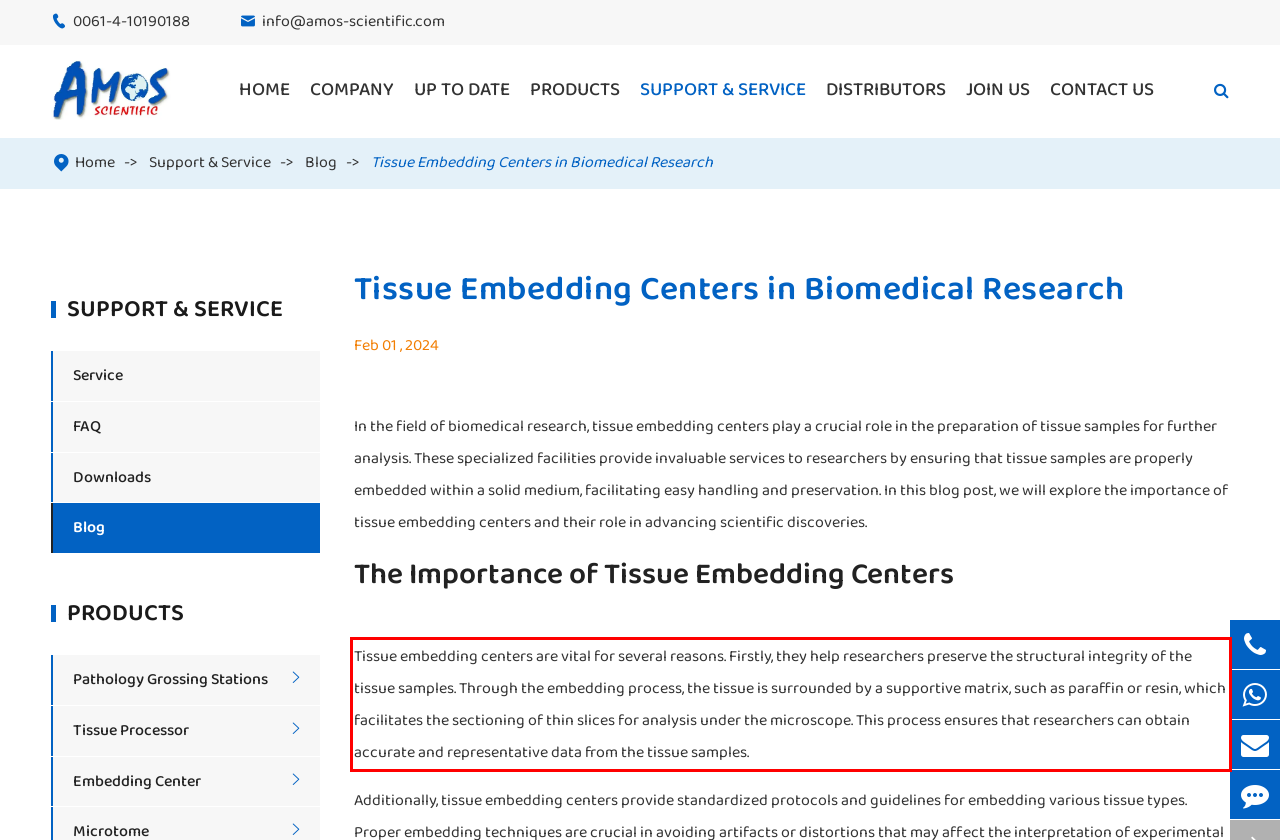The screenshot provided shows a webpage with a red bounding box. Apply OCR to the text within this red bounding box and provide the extracted content.

Tissue embedding centers are vital for several reasons. Firstly, they help researchers preserve the structural integrity of the tissue samples. Through the embedding process, the tissue is surrounded by a supportive matrix, such as paraffin or resin, which facilitates the sectioning of thin slices for analysis under the microscope. This process ensures that researchers can obtain accurate and representative data from the tissue samples.